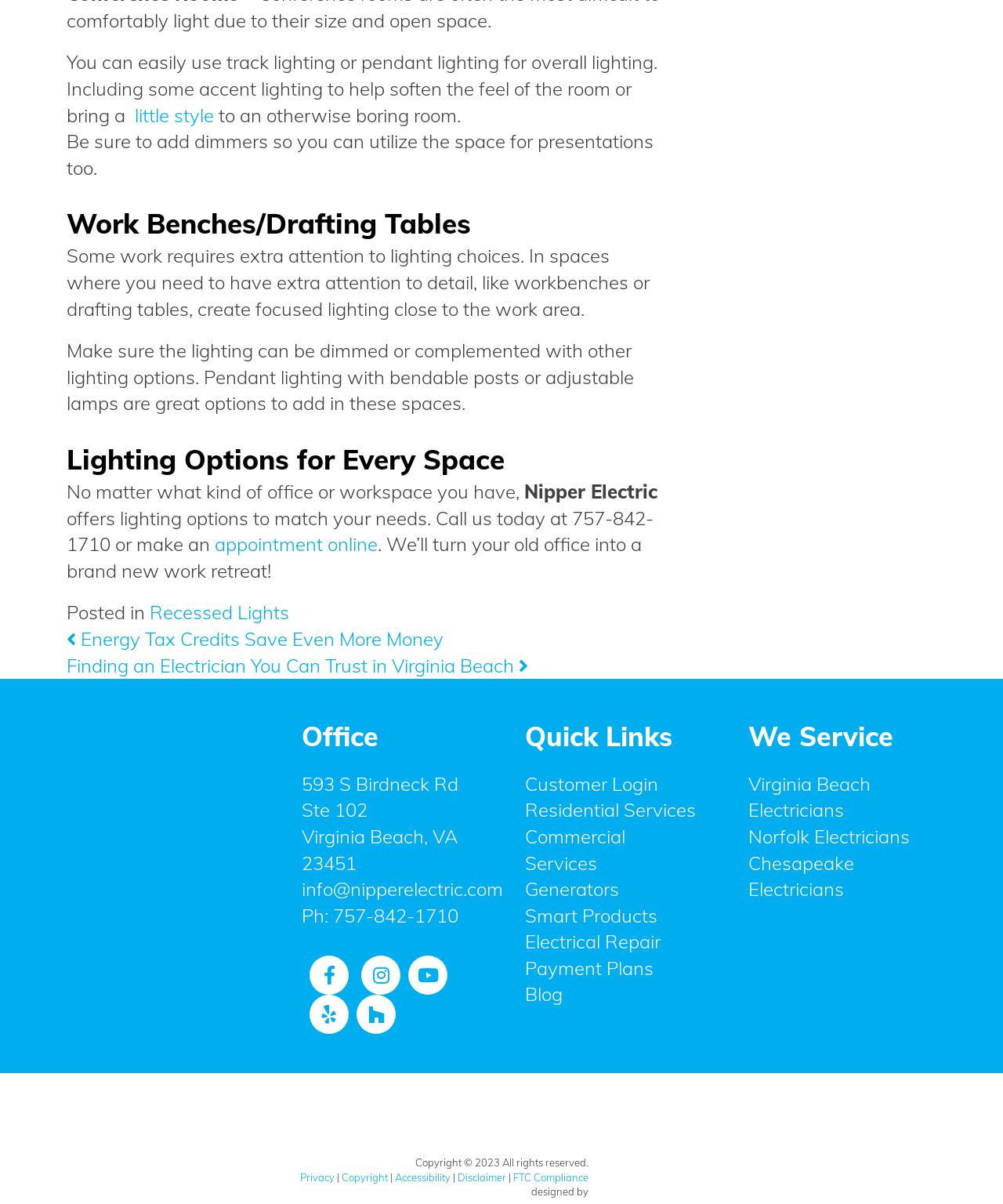Please reply to the following question using a single word or phrase: 
What is the address of Nipper Electric's office?

593 S Birdneck Rd Ste 102, Virginia Beach, VA 23451